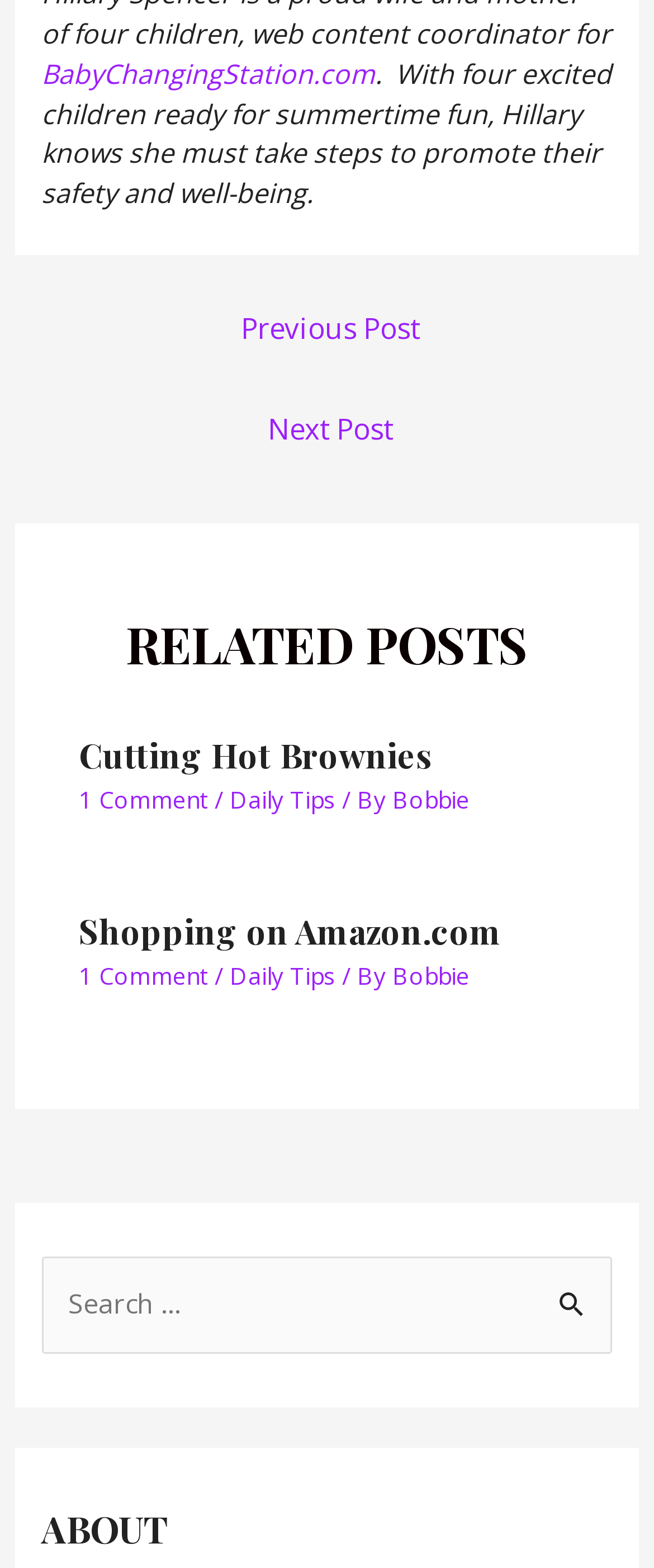Locate the bounding box coordinates of the element that needs to be clicked to carry out the instruction: "Click on 'Next Post'". The coordinates should be given as four float numbers ranging from 0 to 1, i.e., [left, top, right, bottom].

[0.027, 0.255, 0.983, 0.297]